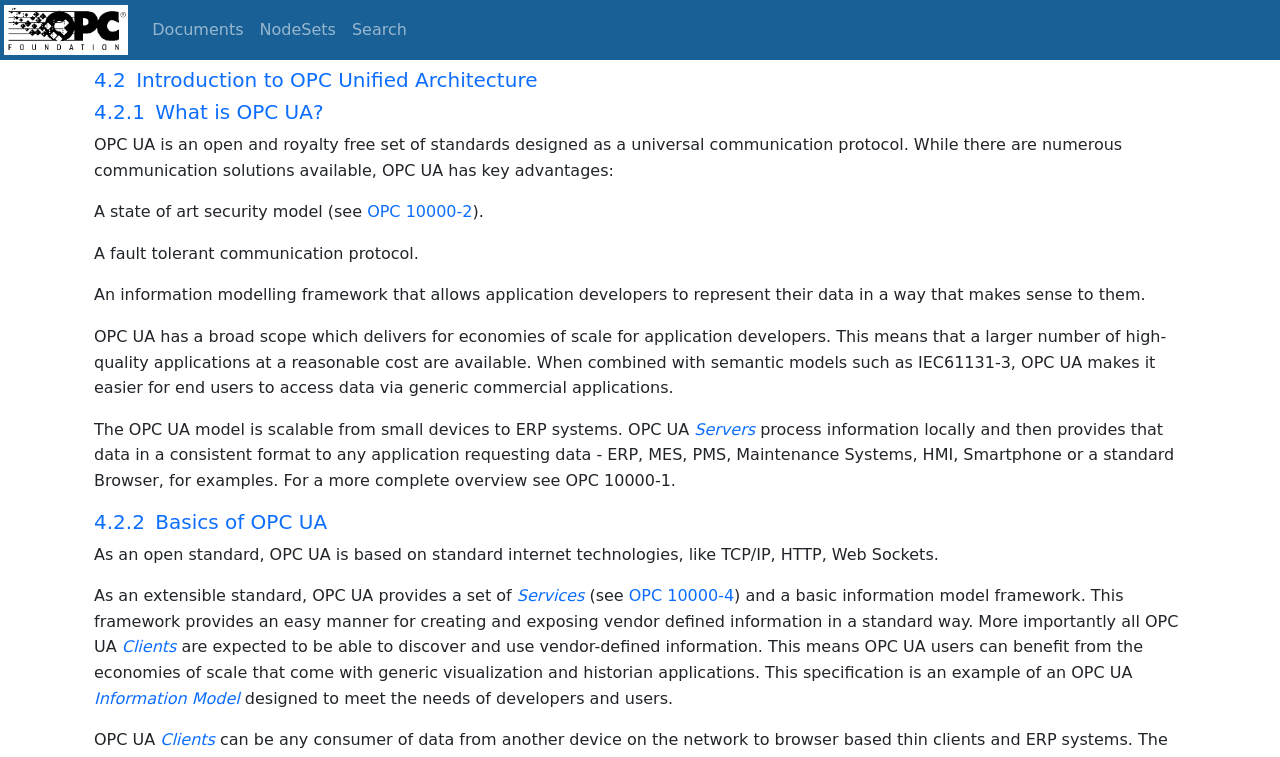What are the key advantages of OPC UA?
Please look at the screenshot and answer in one word or a short phrase.

Security, fault tolerance, and more